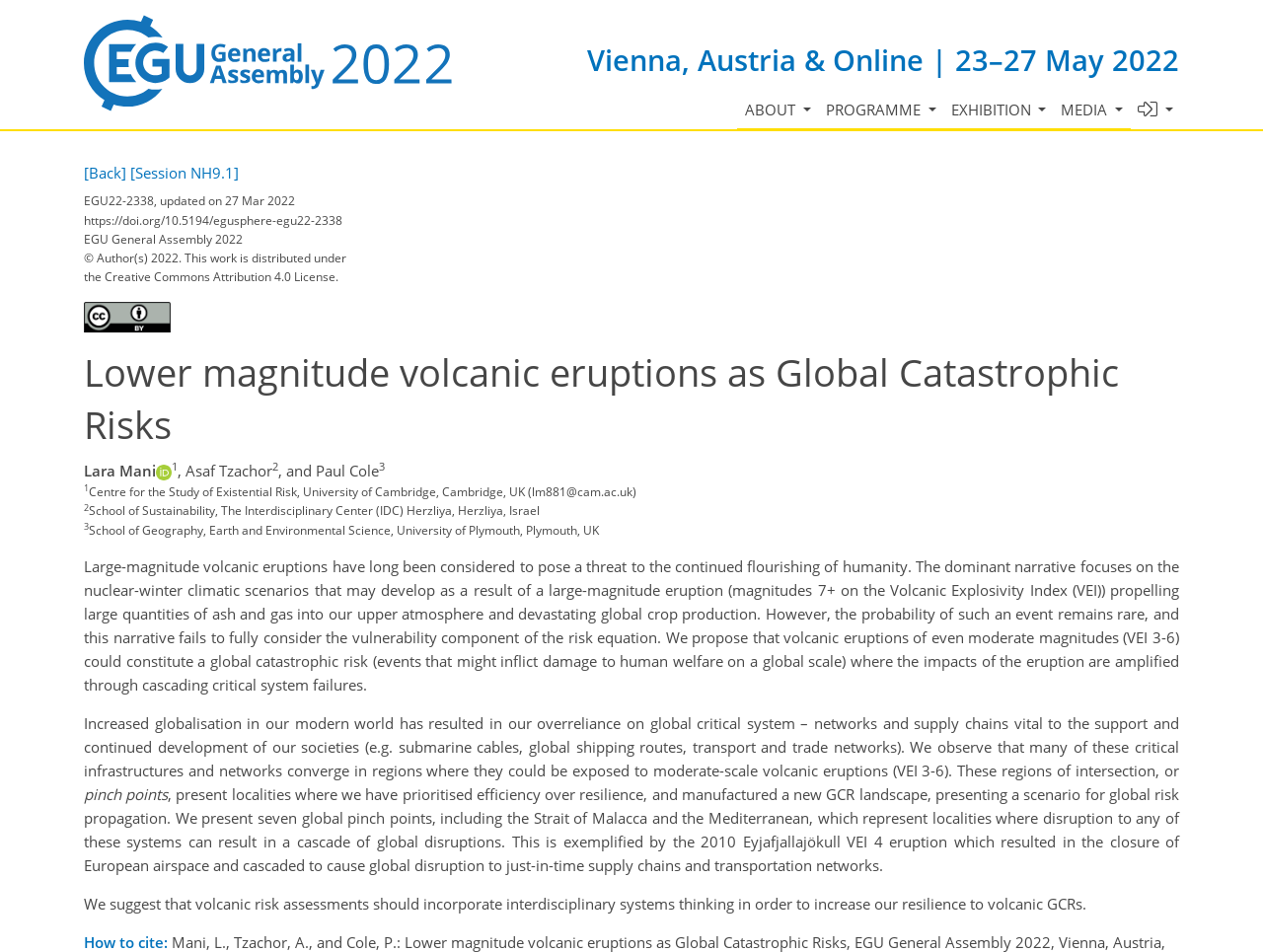Determine the bounding box coordinates of the section I need to click to execute the following instruction: "Click the Creative Commons Attribution 4.0 International image". Provide the coordinates as four float numbers between 0 and 1, i.e., [left, top, right, bottom].

[0.066, 0.317, 0.135, 0.349]